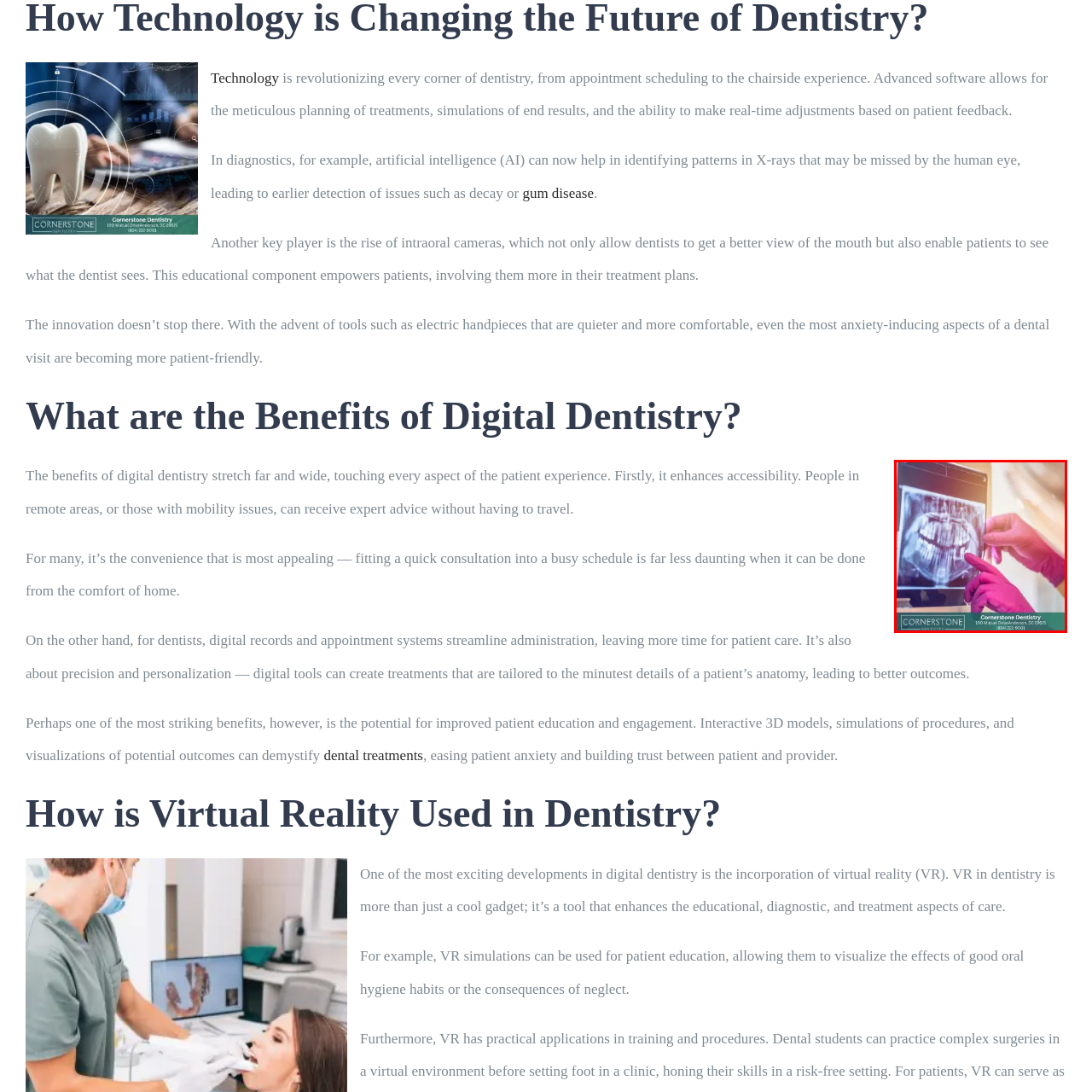What is displayed on the screen in the image?
Consider the portion of the image within the red bounding box and answer the question as detailed as possible, referencing the visible details.

The caption states that the dental professional is intently examining an X-ray displayed on a screen, which suggests that the screen is showing a digital image of the patient's teeth or jawbone to aid in diagnosis.